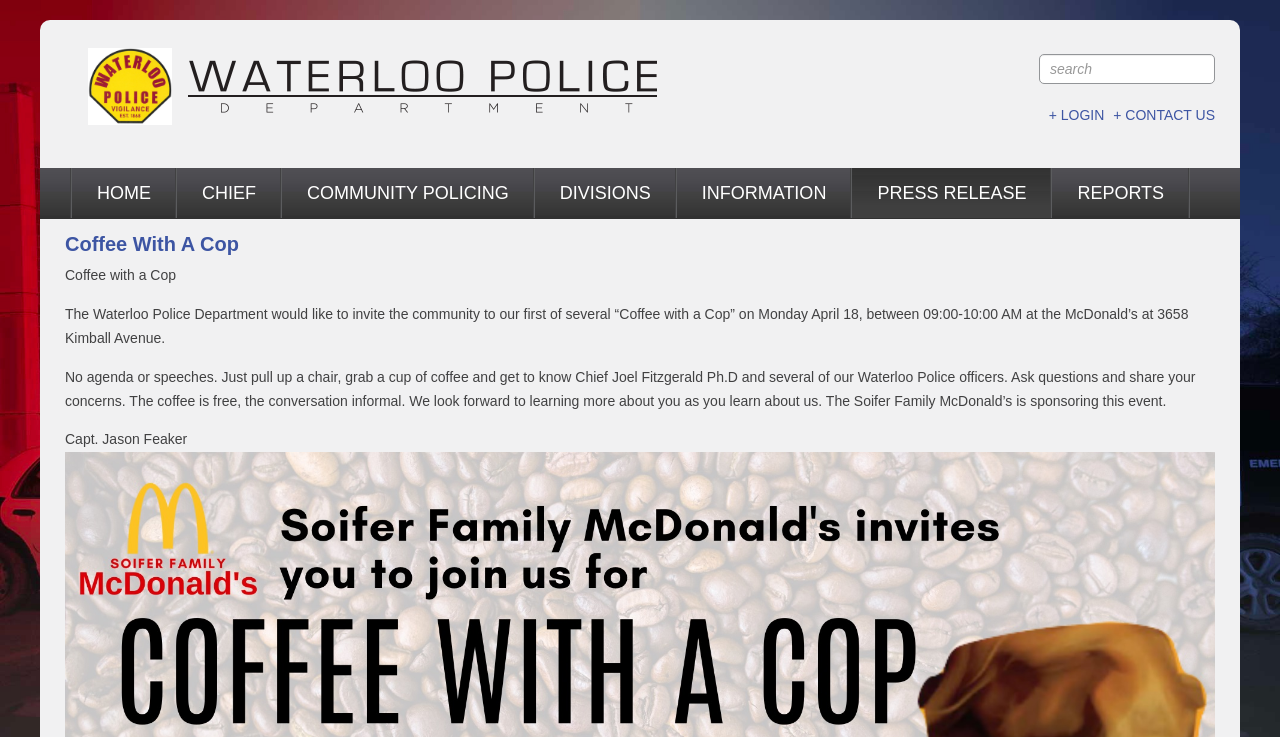Locate the bounding box coordinates of the element to click to perform the following action: 'Search for something'. The coordinates should be given as four float values between 0 and 1, in the form of [left, top, right, bottom].

None